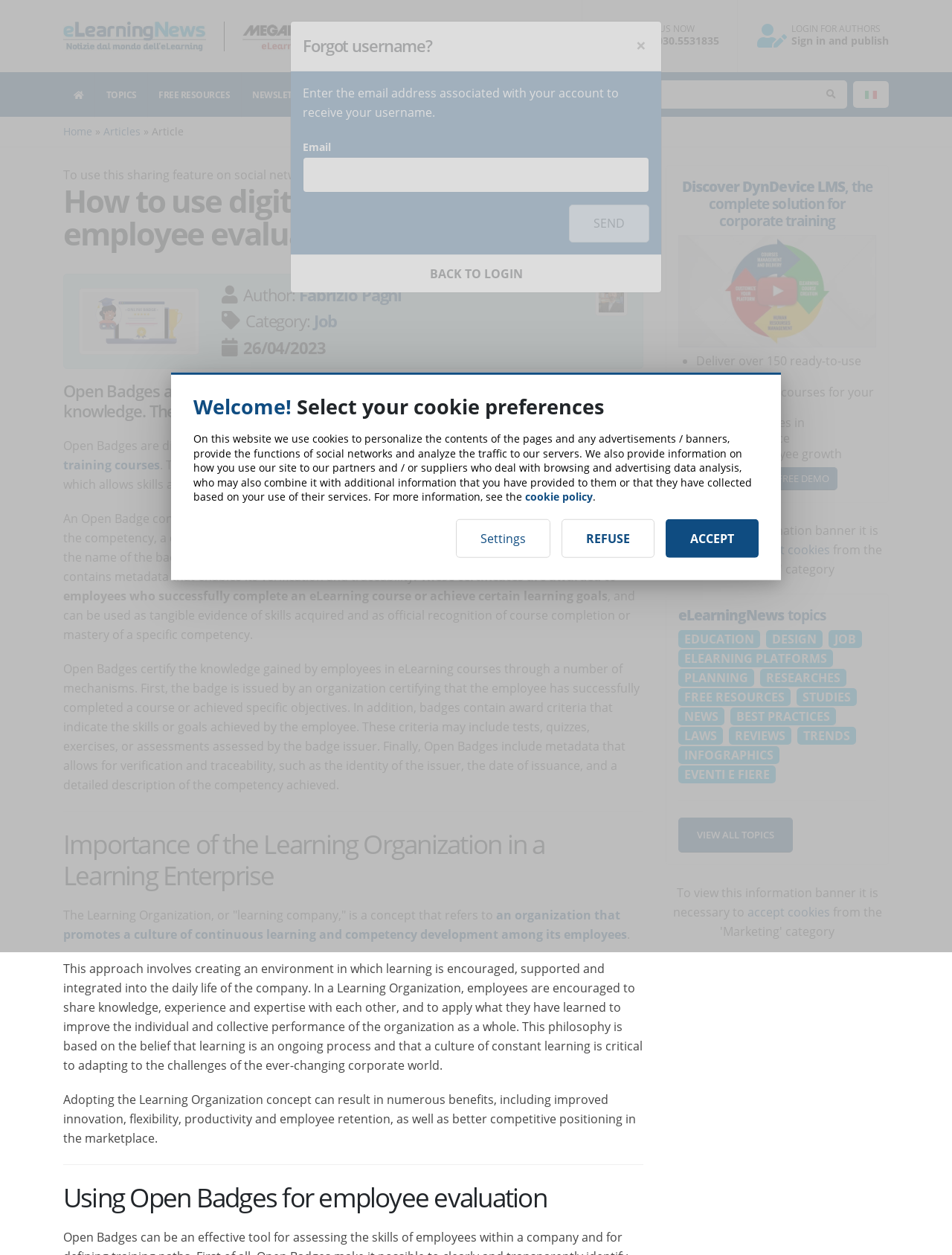Identify the coordinates of the bounding box for the element that must be clicked to accomplish the instruction: "Read the article by Fabrizio Pagni".

[0.625, 0.231, 0.659, 0.244]